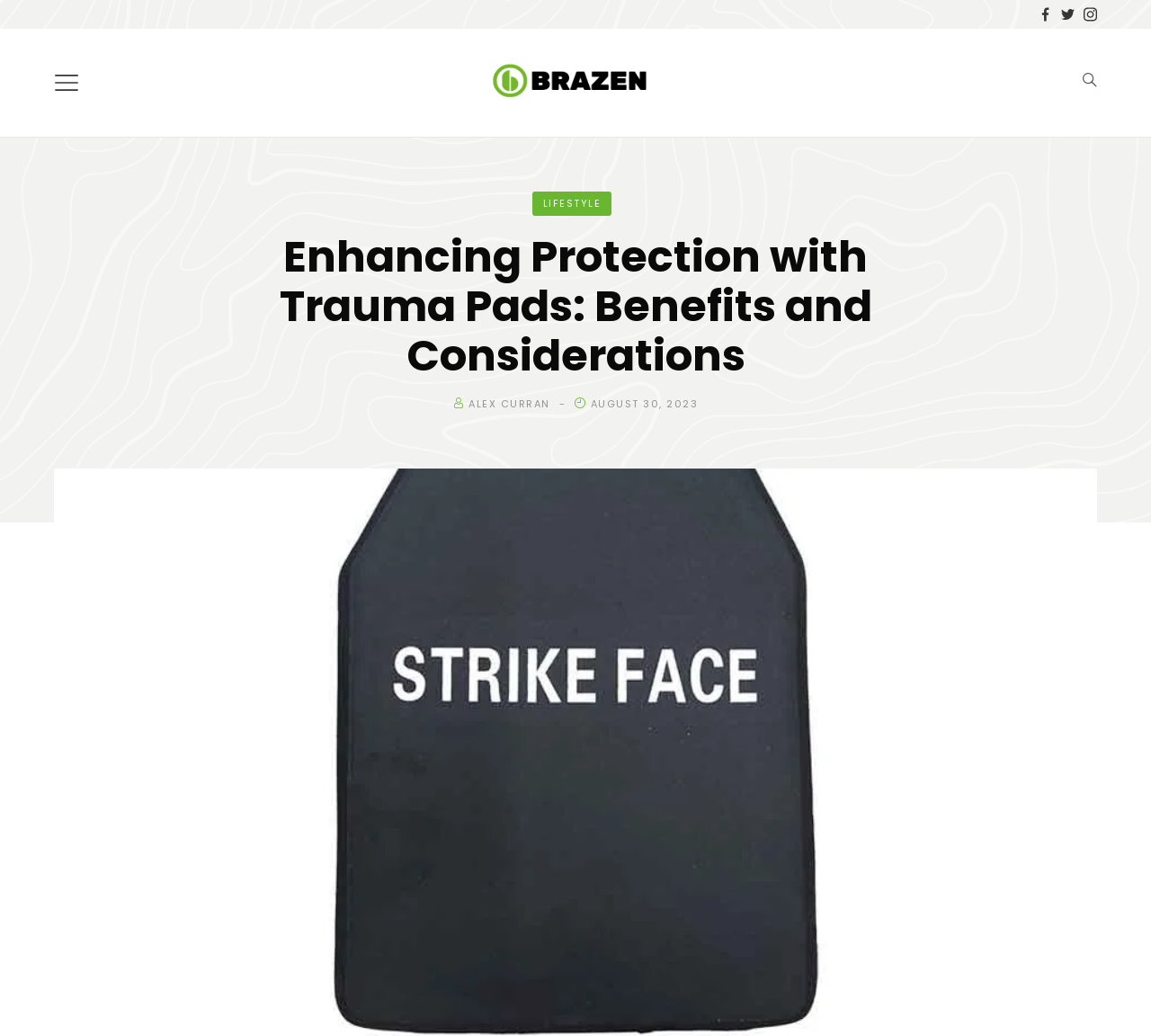Is there a logo on the webpage?
Based on the image content, provide your answer in one word or a short phrase.

Yes